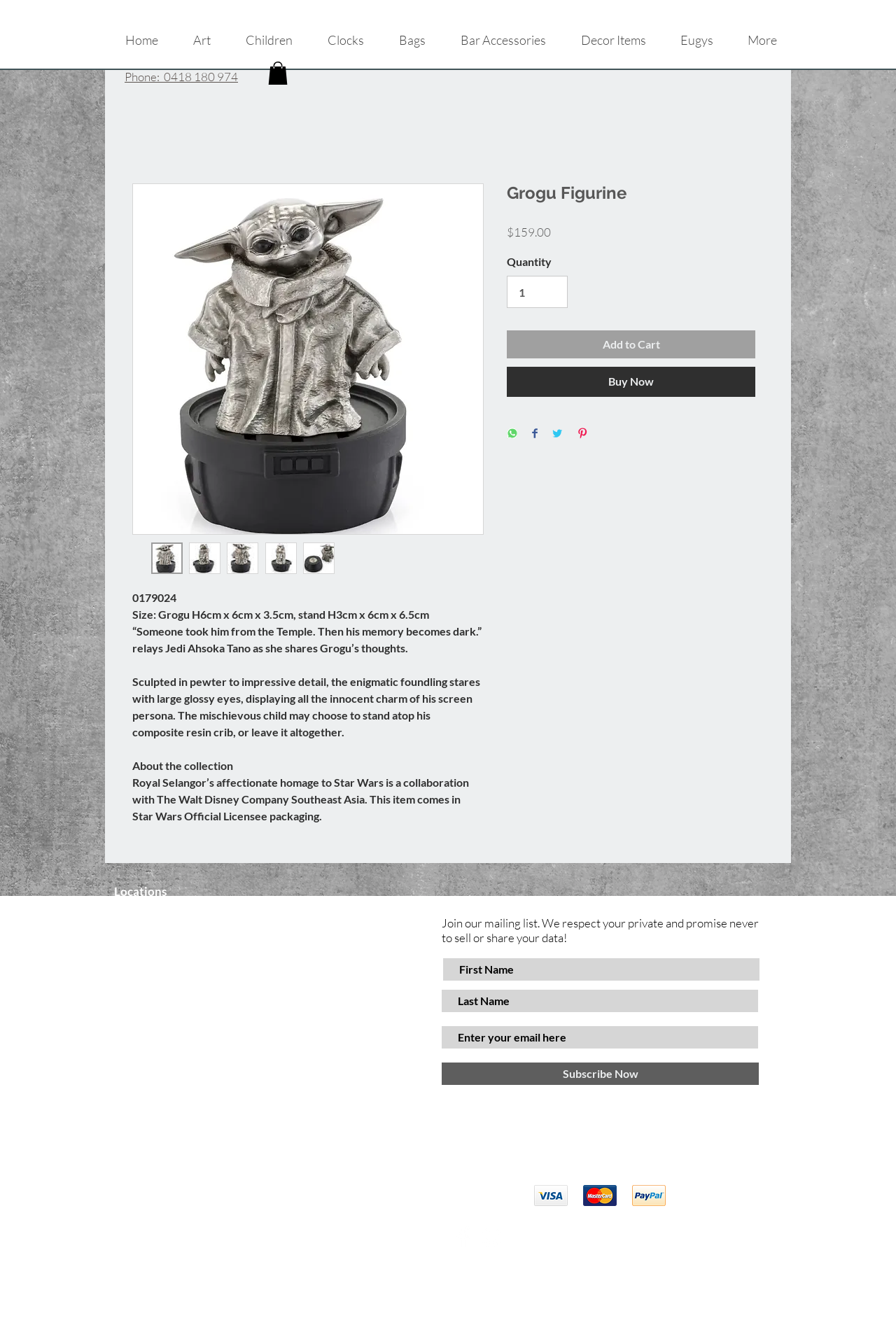Please provide the bounding box coordinates for the element that needs to be clicked to perform the instruction: "Click the 'Add to Cart' button". The coordinates must consist of four float numbers between 0 and 1, formatted as [left, top, right, bottom].

[0.566, 0.249, 0.843, 0.271]